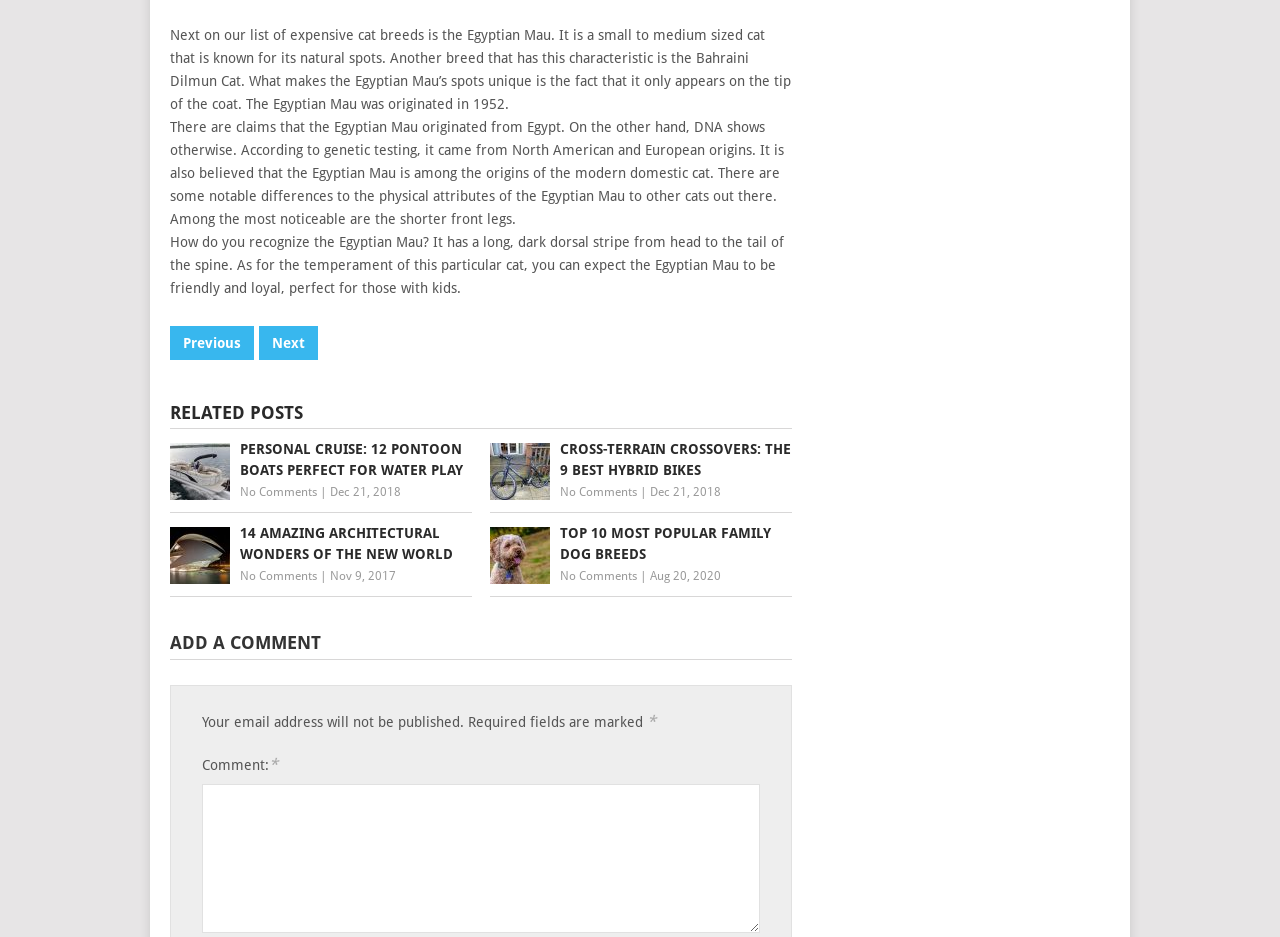Pinpoint the bounding box coordinates of the clickable area needed to execute the instruction: "Search by Author/Affiliation". The coordinates should be specified as four float numbers between 0 and 1, i.e., [left, top, right, bottom].

None